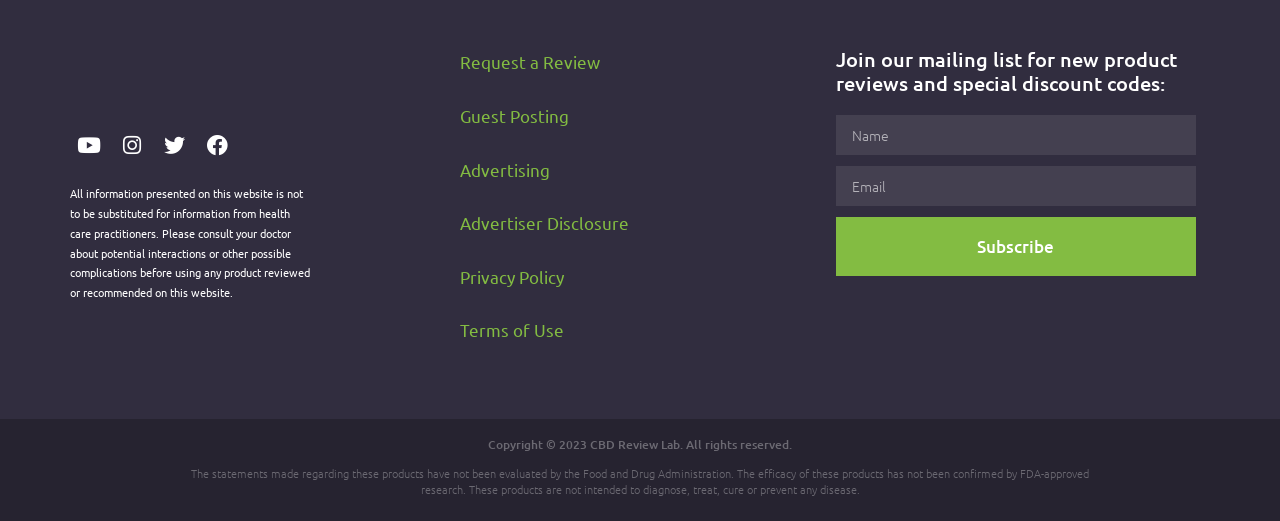Can you specify the bounding box coordinates for the region that should be clicked to fulfill this instruction: "Visit Youtube page".

[0.055, 0.242, 0.084, 0.315]